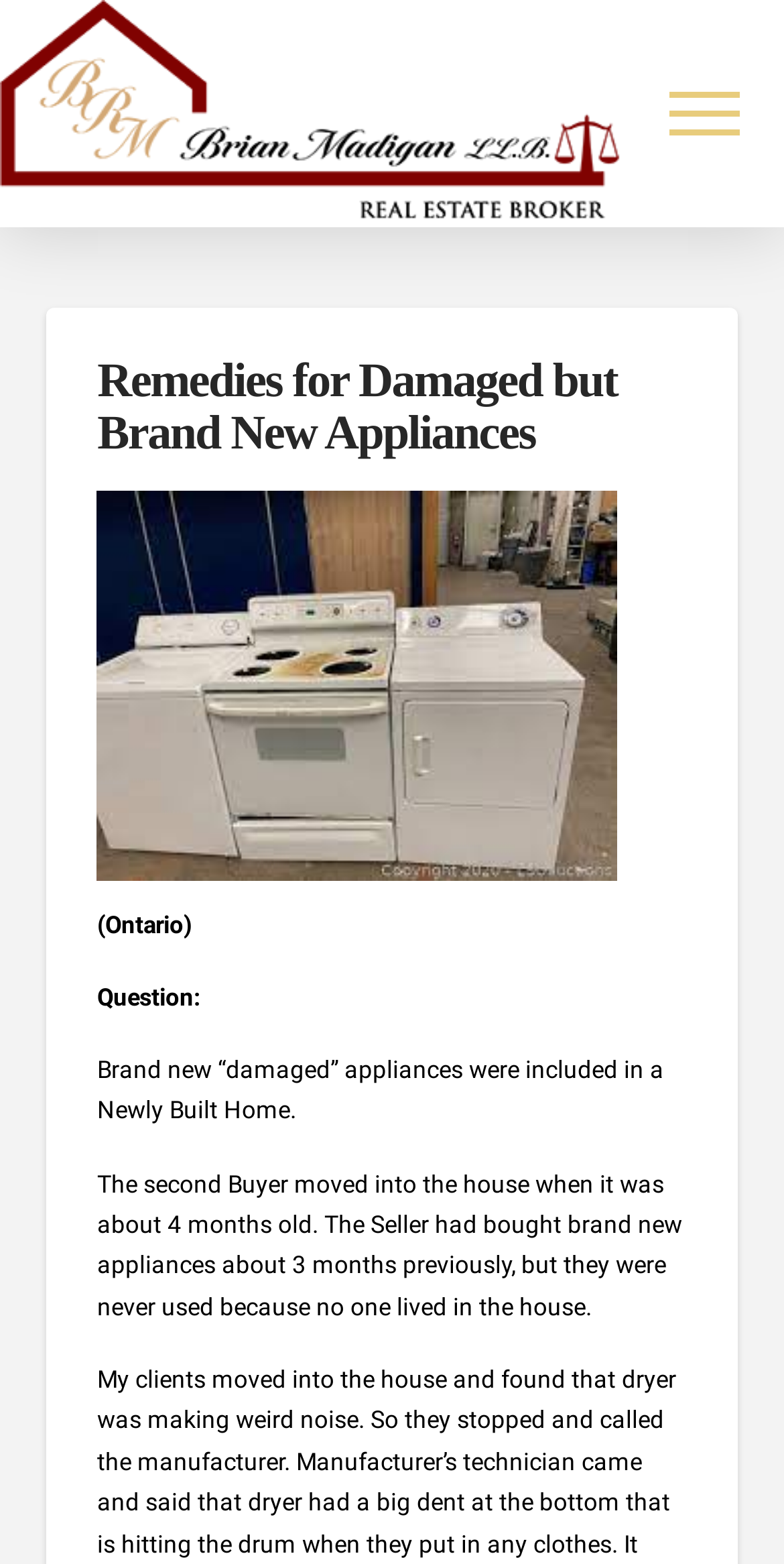Describe all the visual and textual components of the webpage comprehensively.

The webpage appears to be an article or blog post discussing remedies for damaged but brand new appliances in the context of Ontario real estate. At the top left corner, there is a logo of "Ontario Real Estate Source Brian Madigan" which is also a clickable link. To the right of the logo, there is a toggle button to control off-canvas content.

Below the logo and toggle button, there is a header section that spans most of the width of the page. Within this section, there is a heading that reads "Remedies for Damaged but Brand New Appliances" in a prominent font size. Below the heading, there is a figure or image, although its content is not specified.

Further down, there are four blocks of static text. The first block reads "(Ontario)" and is positioned above the other three blocks. The second block asks a question, "Question:". The third block provides a scenario where brand new "damaged" appliances were included in a newly built home. The fourth block continues the scenario, explaining that the seller had bought brand new appliances but they were never used because no one lived in the house. These blocks of text are arranged in a vertical column, with each block positioned below the previous one.